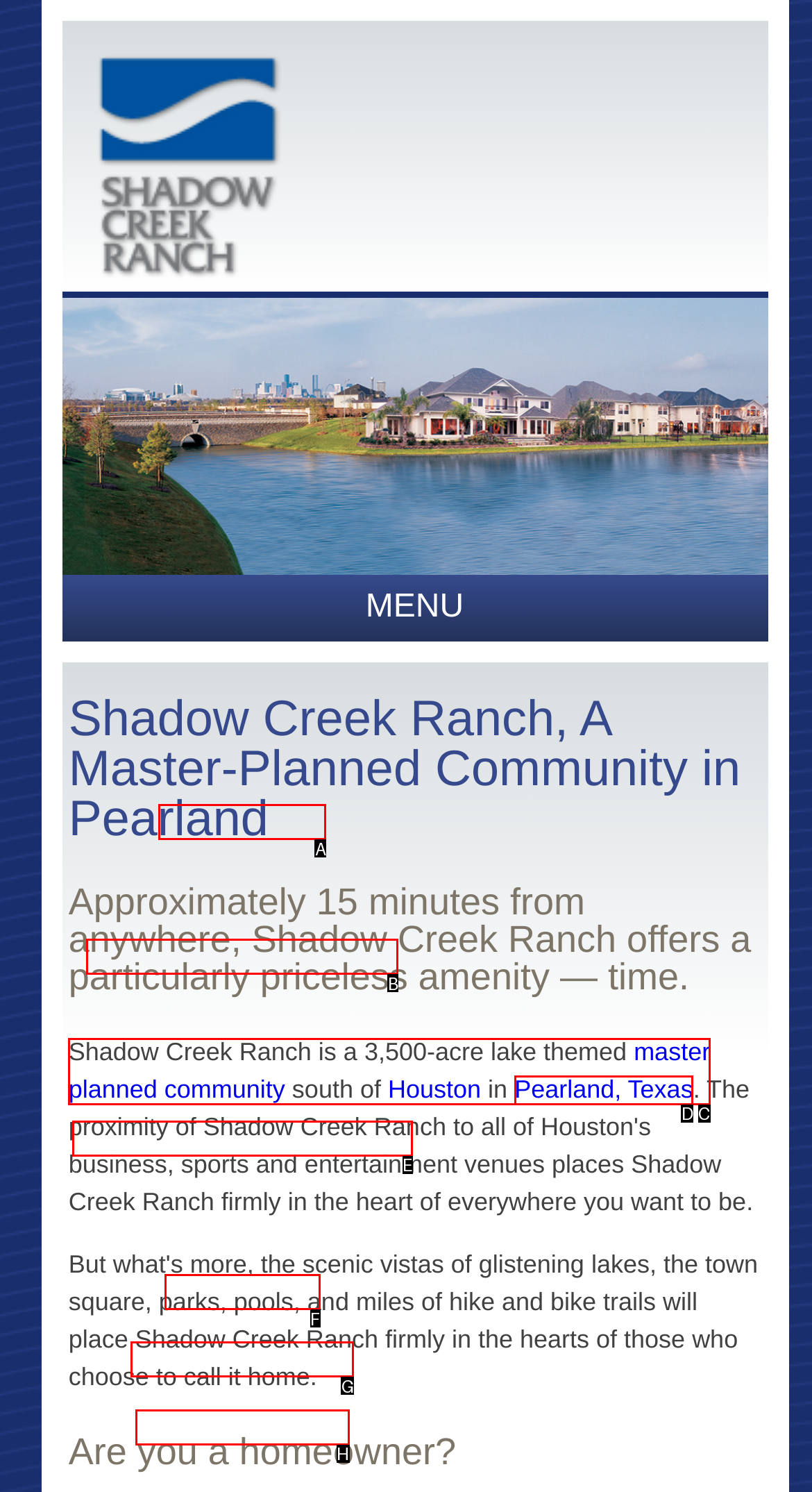Select the HTML element that fits the following description: Interactive Site Plan
Provide the letter of the matching option.

E